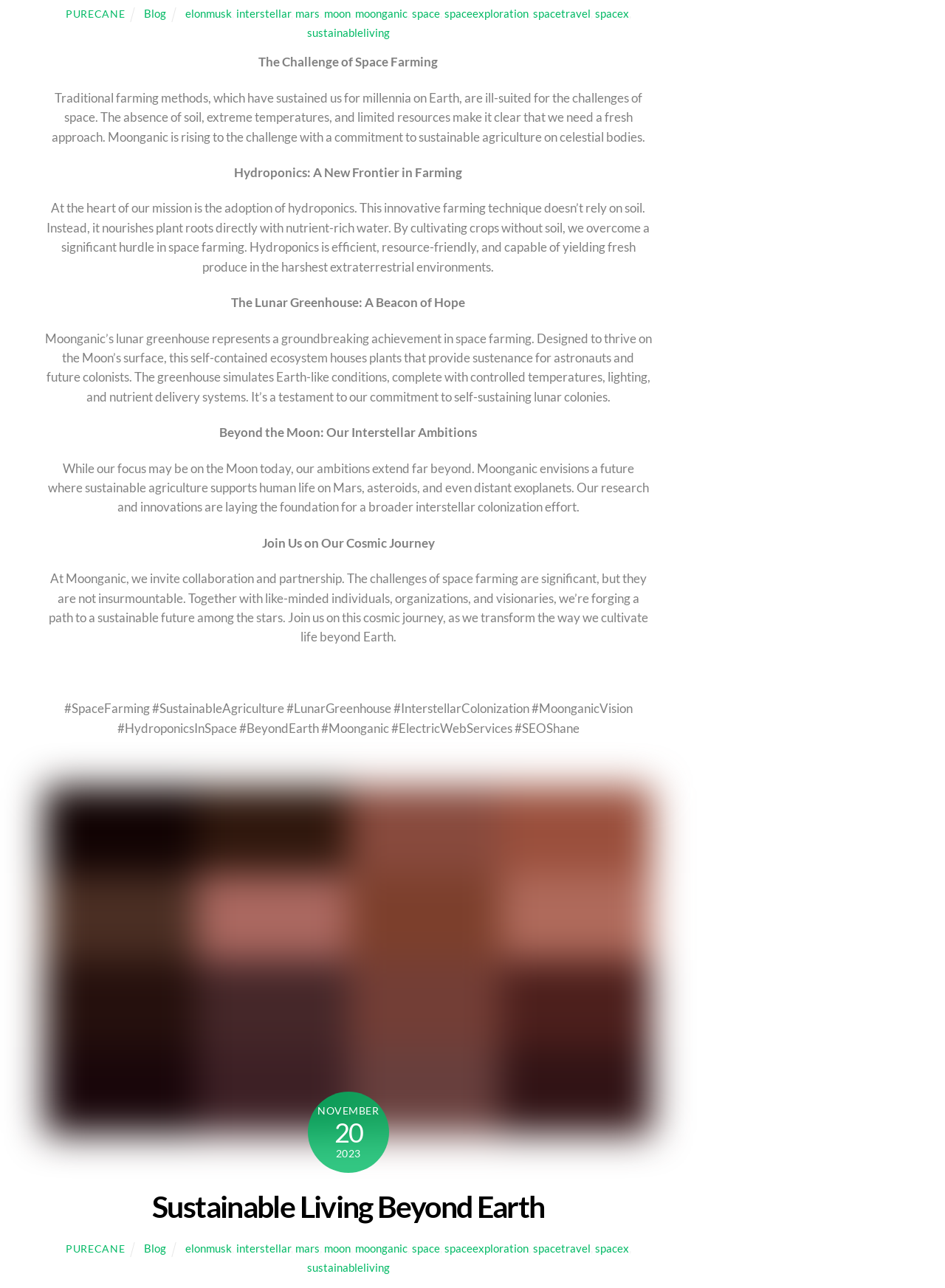Respond to the question below with a concise word or phrase:
What is the focus of Moonganic's research and innovations?

Sustainable agriculture